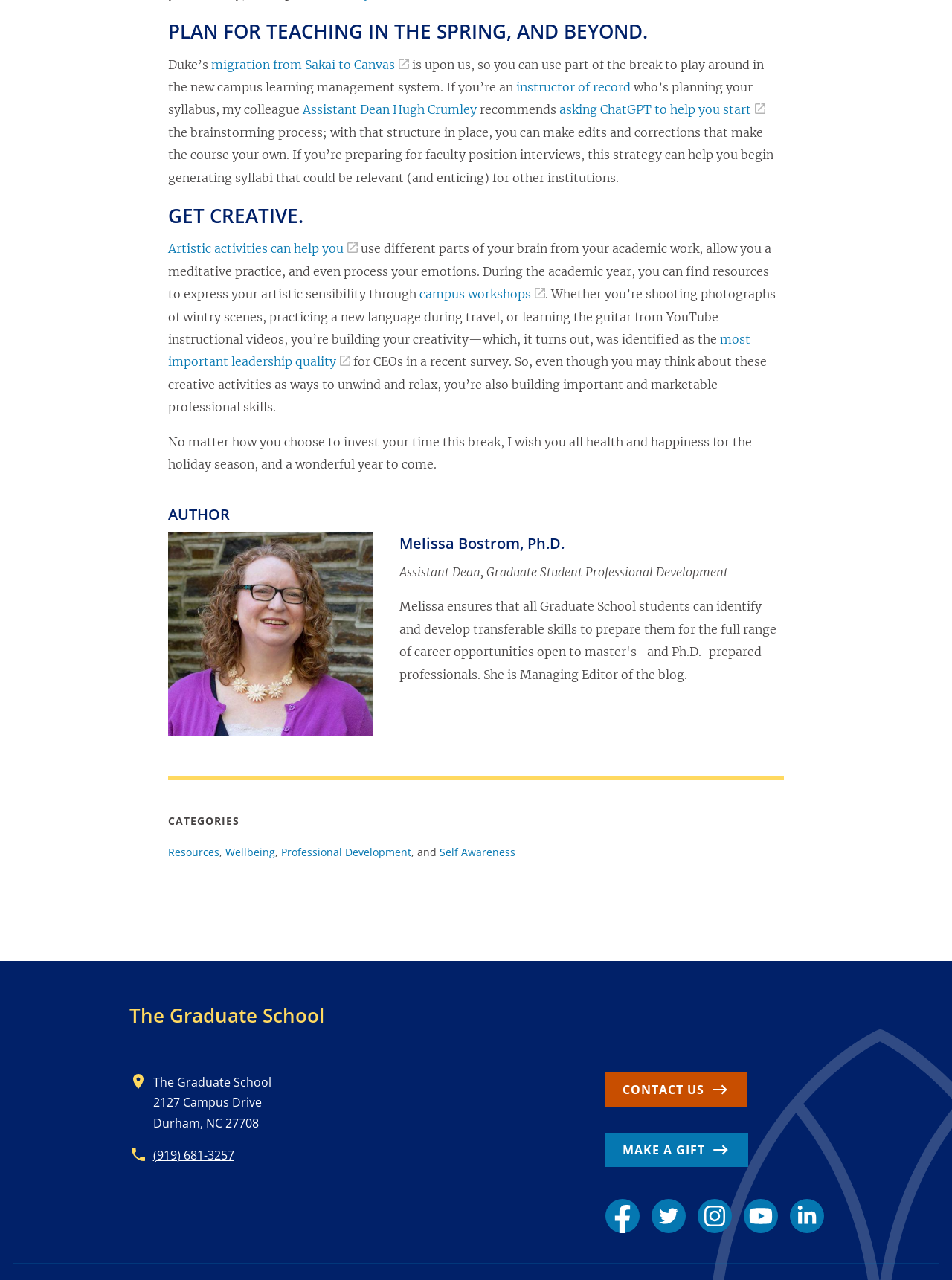What is the contact information for The Graduate School?
Please answer the question with as much detail as possible using the screenshot.

The contact information for The Graduate School is provided at the bottom of the webpage, including the address, phone number, and links to social media profiles.